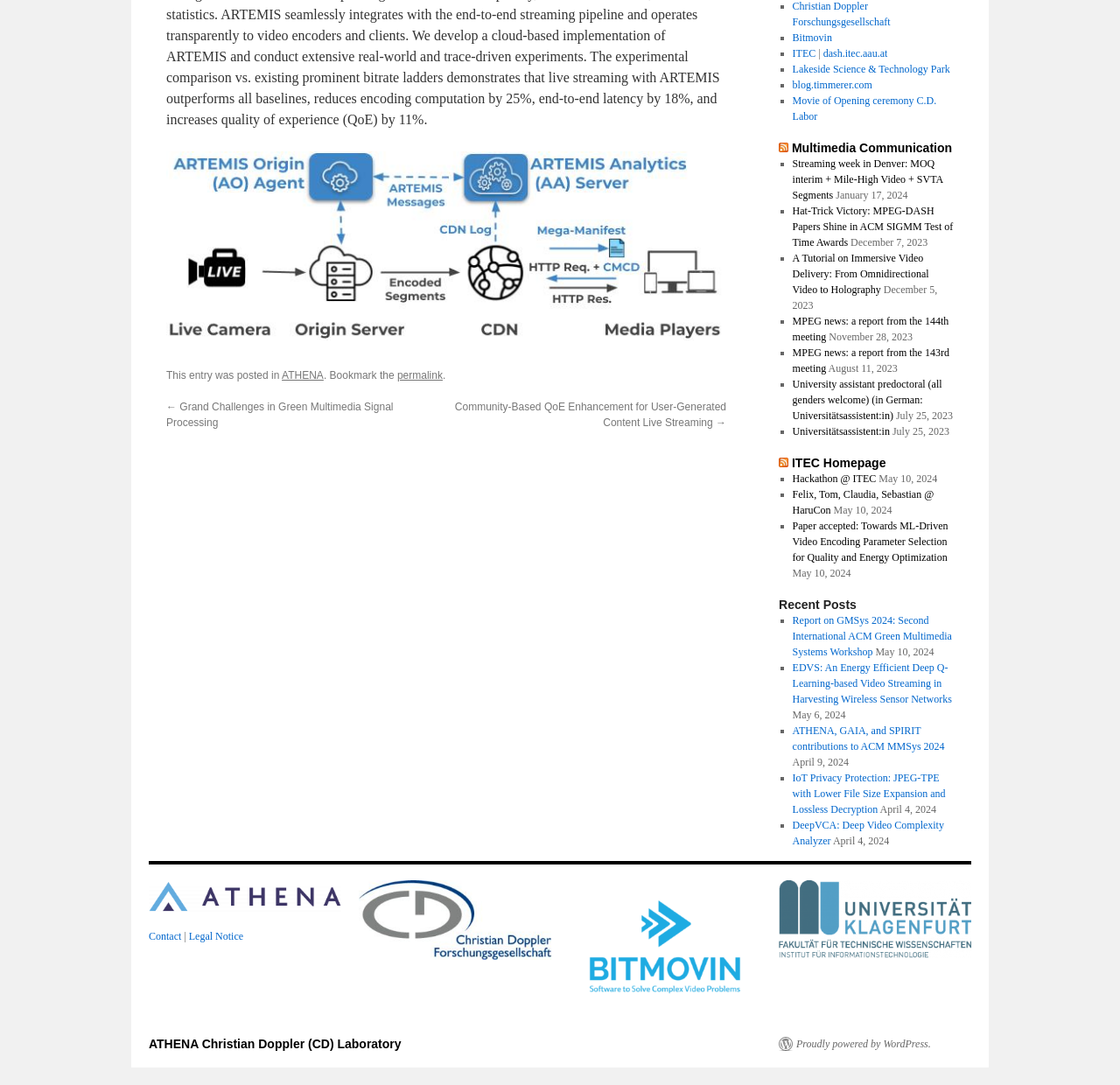Please identify the bounding box coordinates of the area I need to click to accomplish the following instruction: "Contact the website administrator".

[0.133, 0.857, 0.162, 0.869]